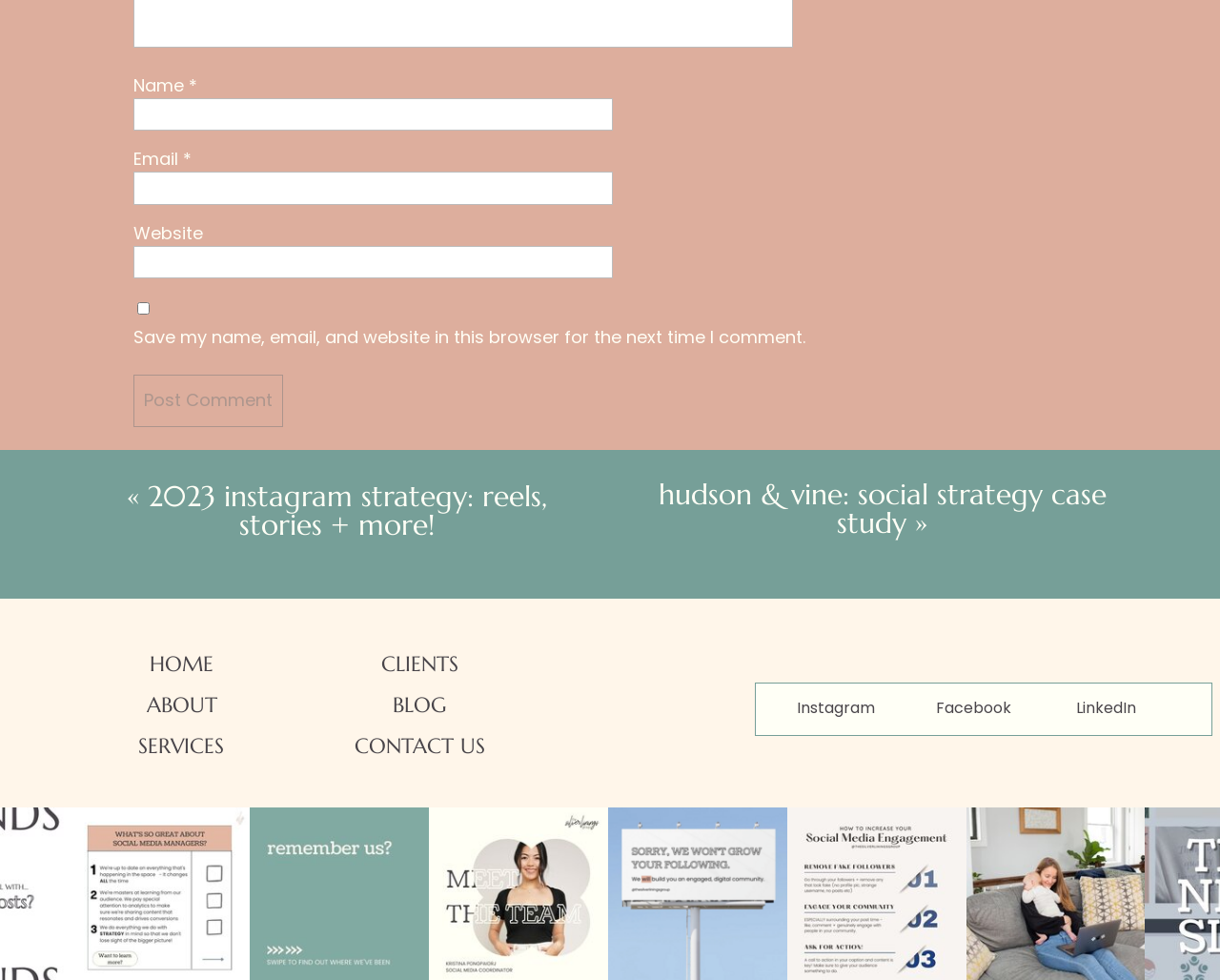Using the element description provided, determine the bounding box coordinates in the format (top-left x, top-left y, bottom-right x, bottom-right y). Ensure that all values are floating point numbers between 0 and 1. Element description: parent_node: Name * name="author"

[0.109, 0.1, 0.502, 0.134]